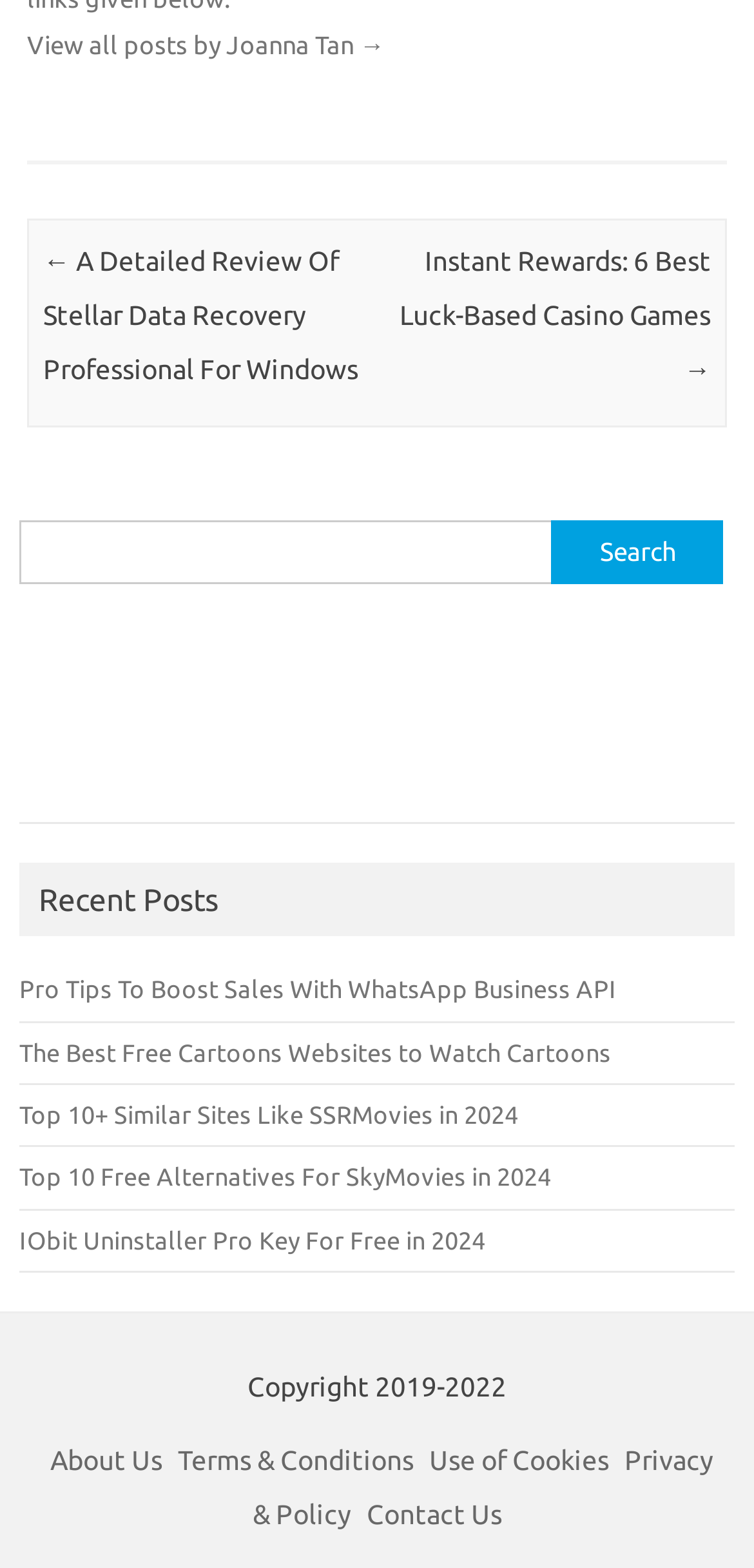Determine the bounding box coordinates of the clickable region to execute the instruction: "Learn about the website's terms and conditions". The coordinates should be four float numbers between 0 and 1, denoted as [left, top, right, bottom].

[0.236, 0.922, 0.556, 0.941]